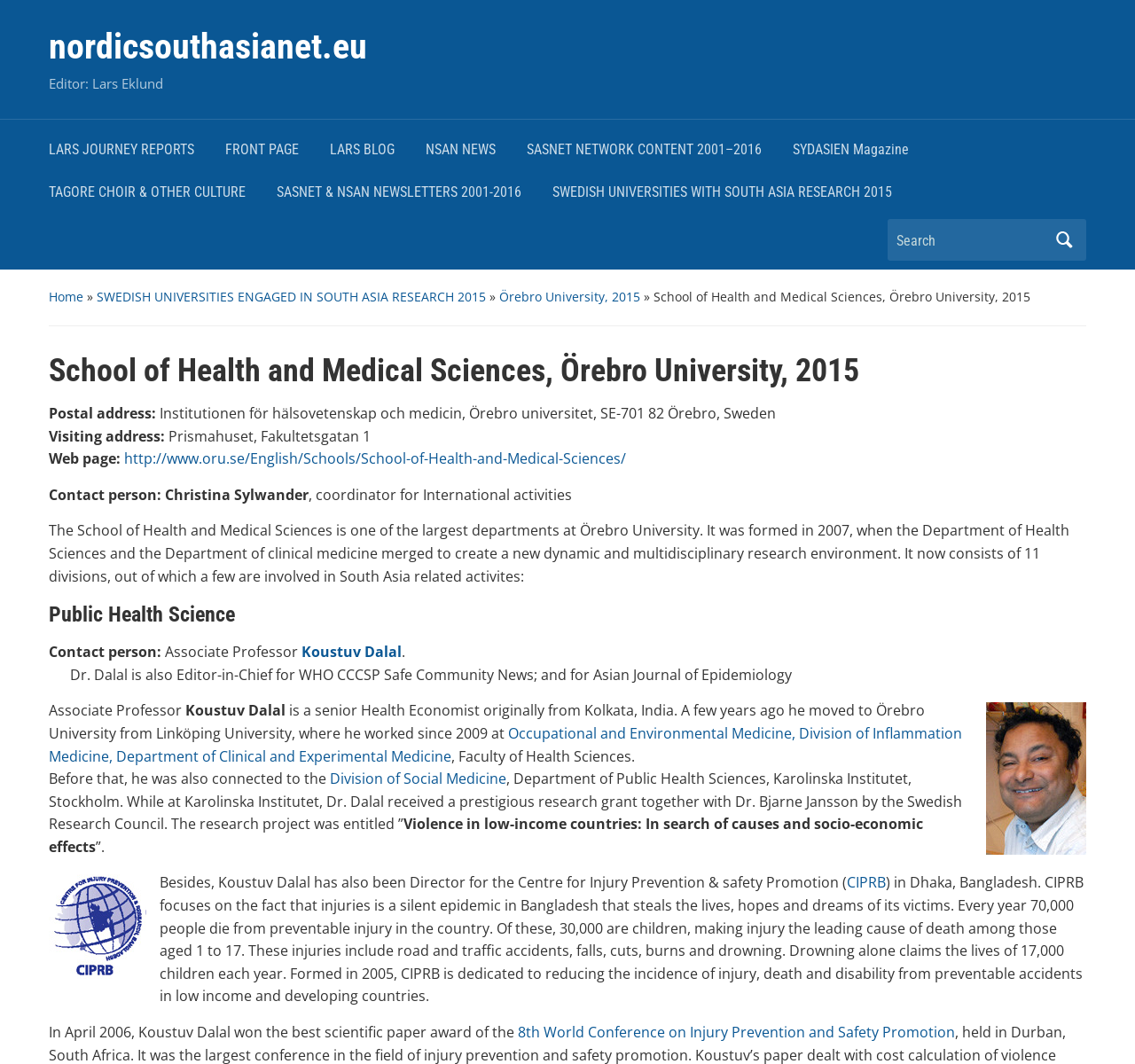Please provide a comprehensive answer to the question below using the information from the image: What is the name of the editor?

The name of the editor can be found in the static text element 'Editor: Lars Eklund' located at the top of the webpage.